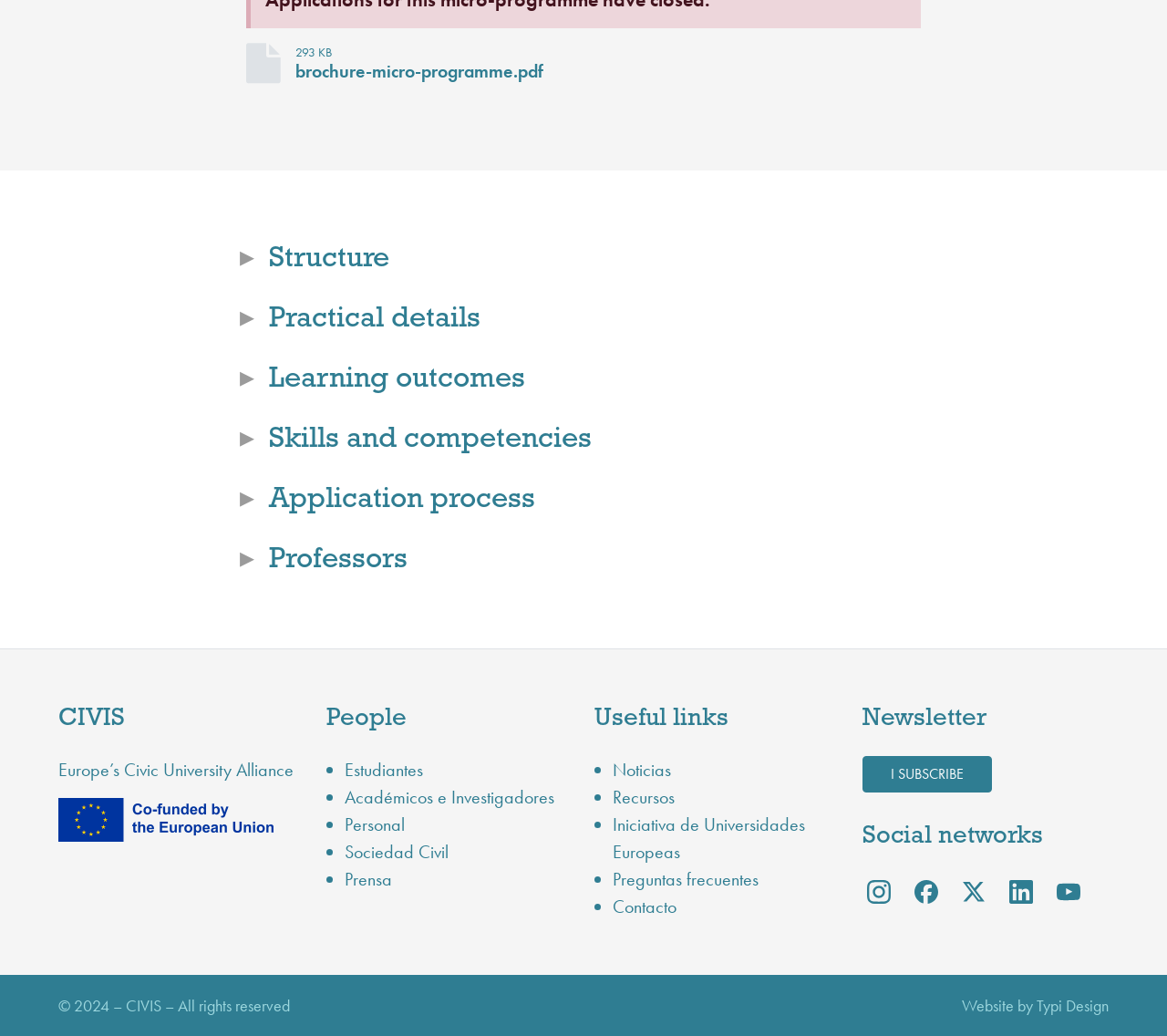What is the name of the design company that created the website?
From the screenshot, supply a one-word or short-phrase answer.

Typi Design